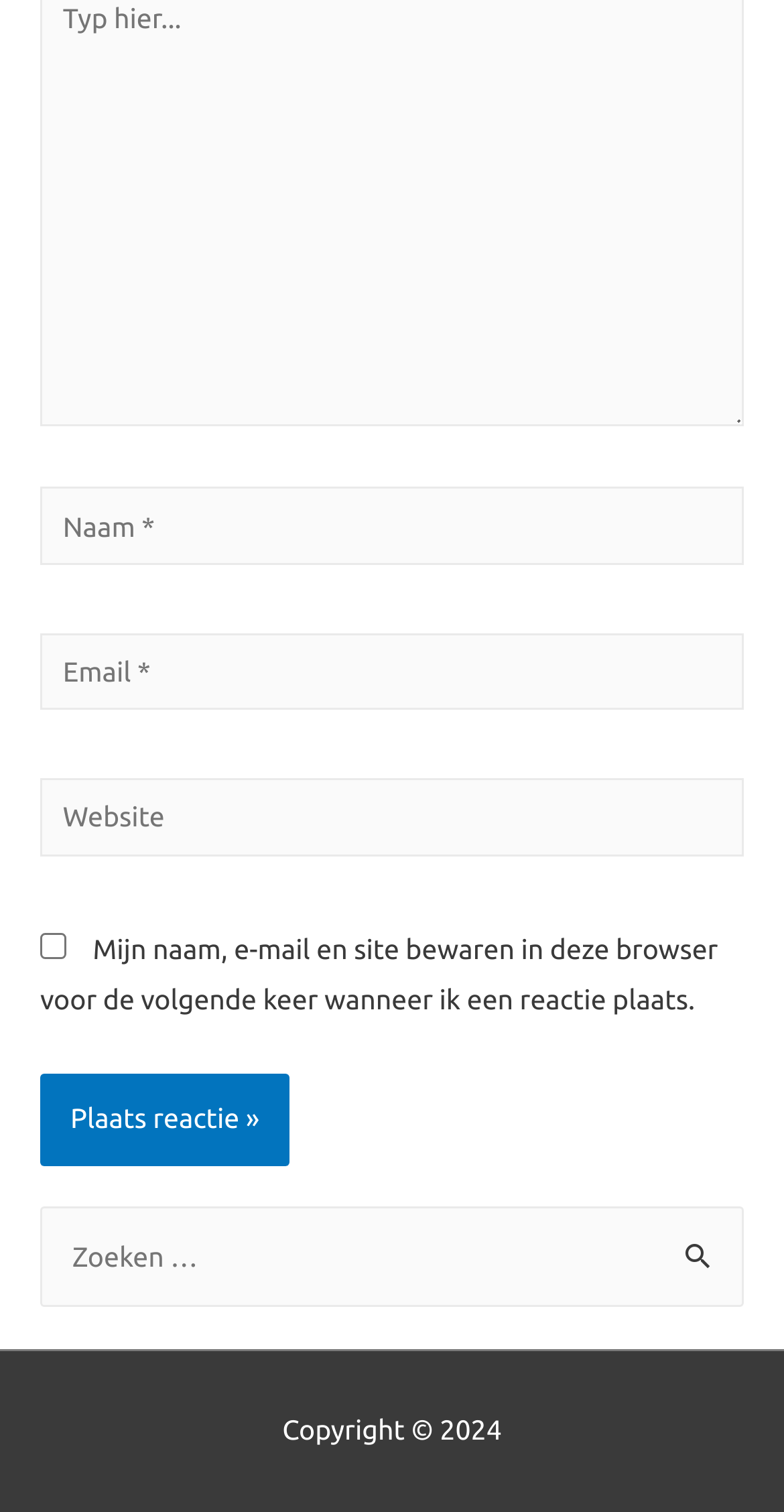Answer the following query with a single word or phrase:
What is the copyright year?

2024